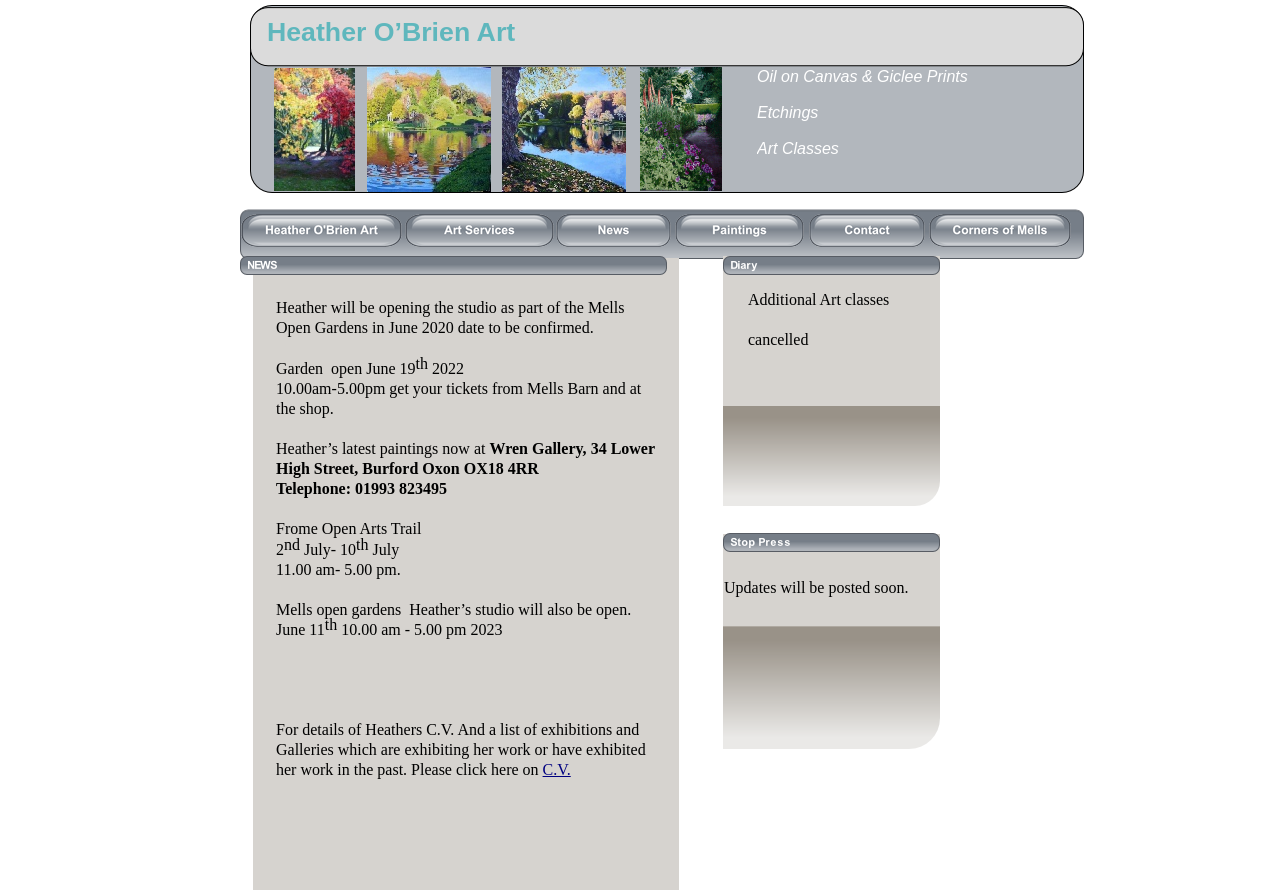Please provide a detailed answer to the question below based on the screenshot: 
What is the date of the Mells Open Gardens event?

The webpage mentions the Mells Open Gardens event, and the date is specified as June 19, 2022, which is mentioned in the StaticText elements with the texts 'Garden open June 19' and '2022' at coordinates [0.216, 0.404, 0.325, 0.423] and [0.334, 0.404, 0.362, 0.423] respectively.